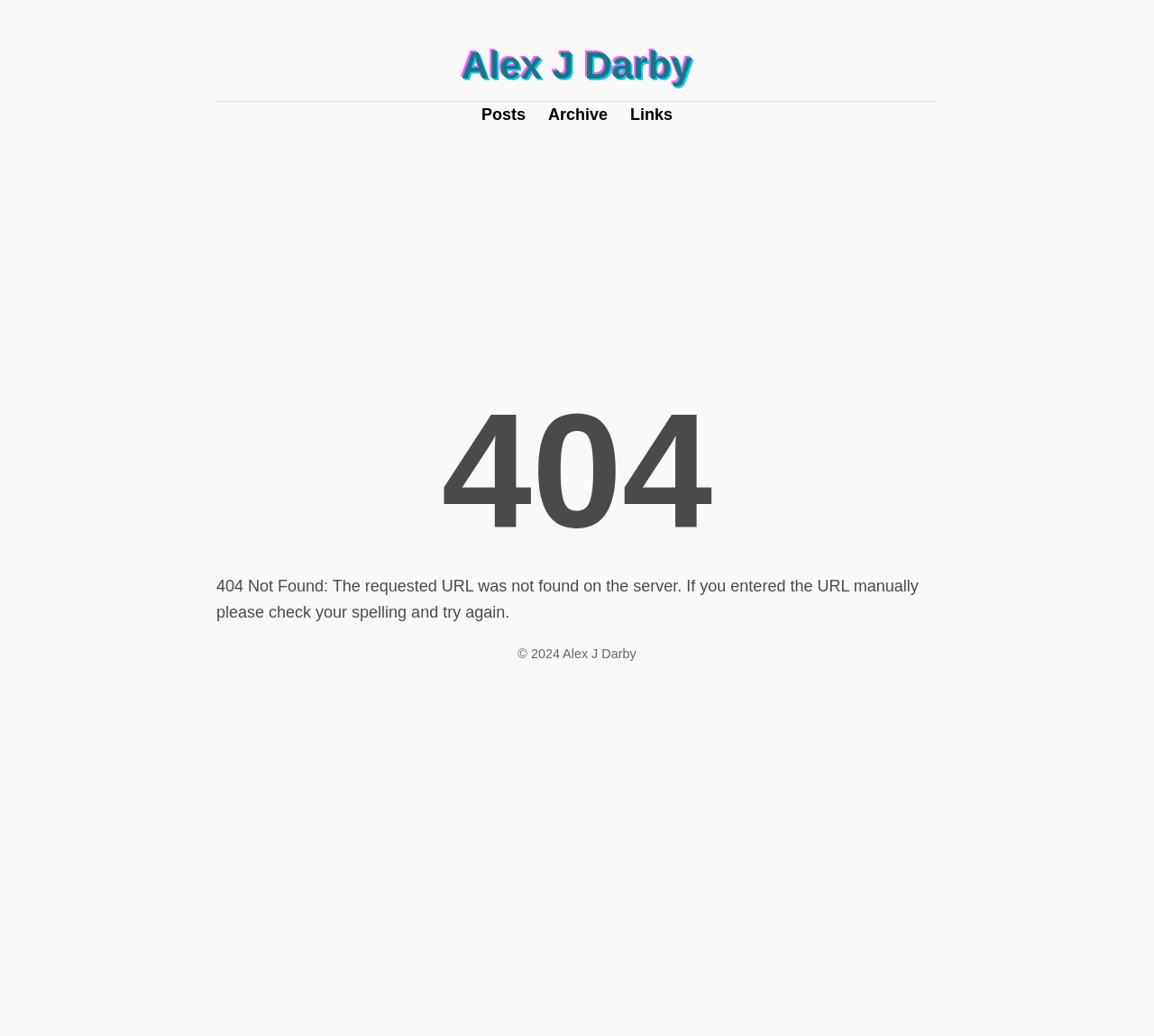Given the element description "Alex J Darby", identify the bounding box of the corresponding UI element.

[0.188, 0.044, 0.812, 0.084]